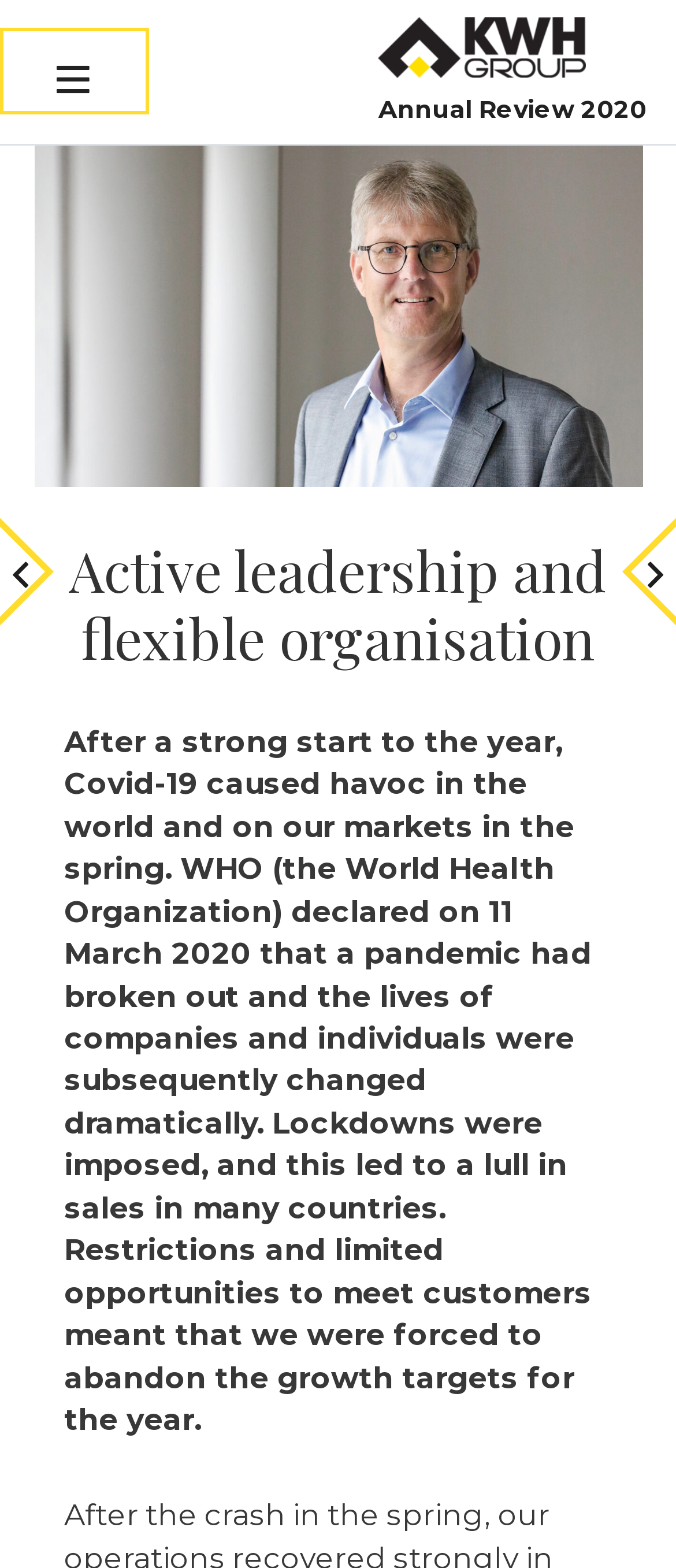Predict the bounding box coordinates for the UI element described as: "Next page:". The coordinates should be four float numbers between 0 and 1, presented as [left, top, right, bottom].

[0.902, 0.346, 1.0, 0.388]